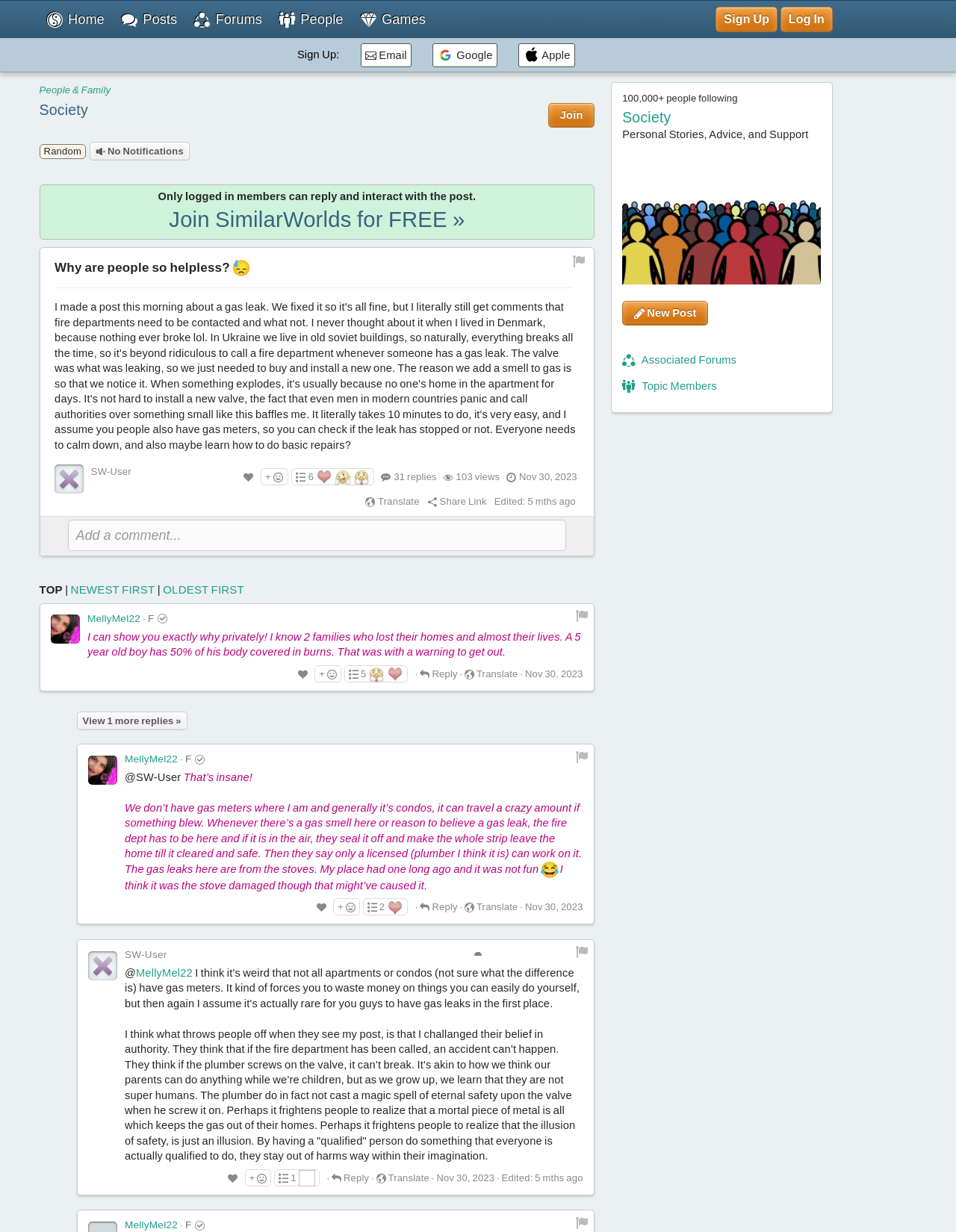Please find the bounding box coordinates of the element that you should click to achieve the following instruction: "Click on the 'Sign Up' link". The coordinates should be presented as four float numbers between 0 and 1: [left, top, right, bottom].

[0.749, 0.005, 0.813, 0.026]